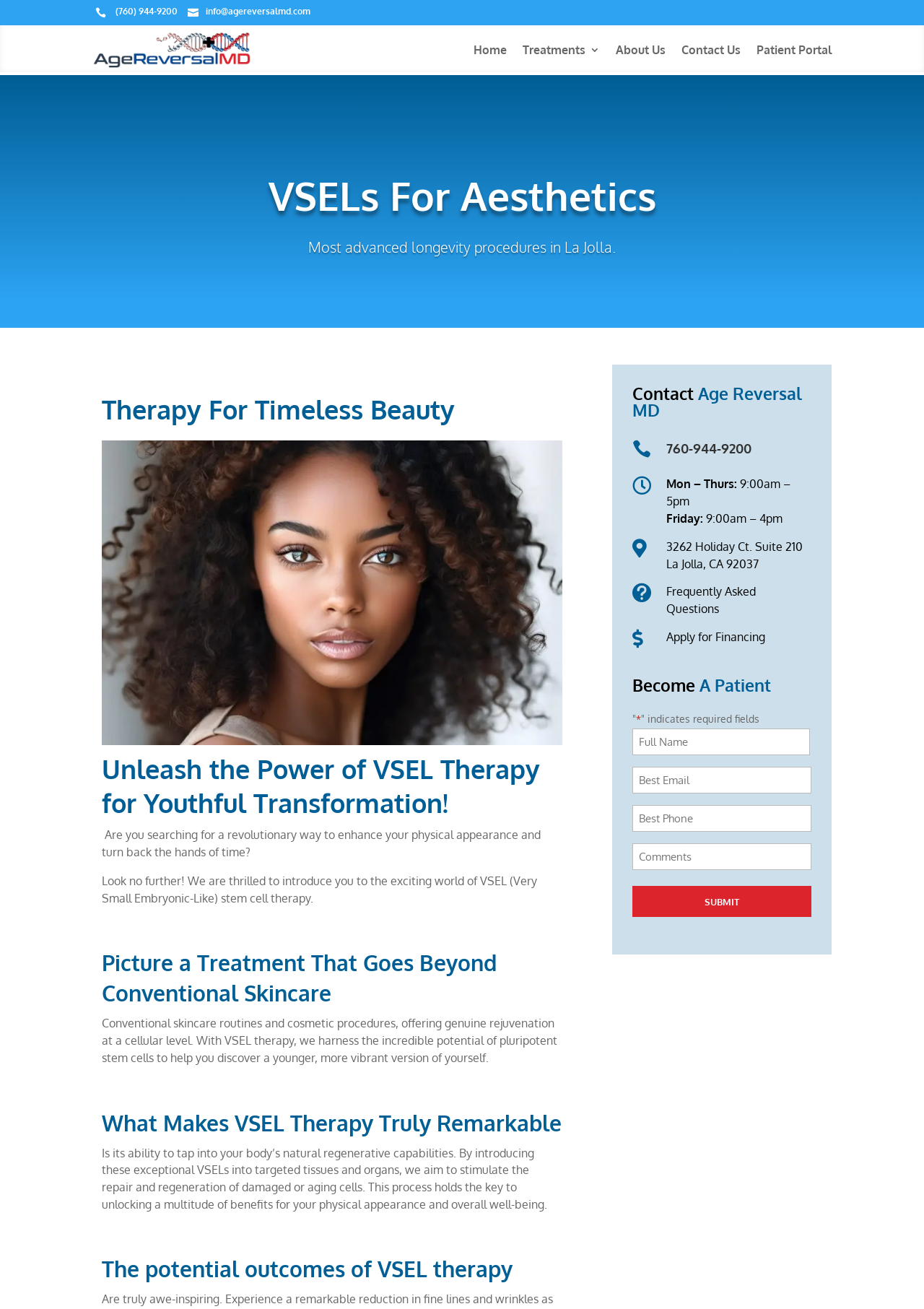Calculate the bounding box coordinates for the UI element based on the following description: "Settings". Ensure the coordinates are four float numbers between 0 and 1, i.e., [left, top, right, bottom].

None